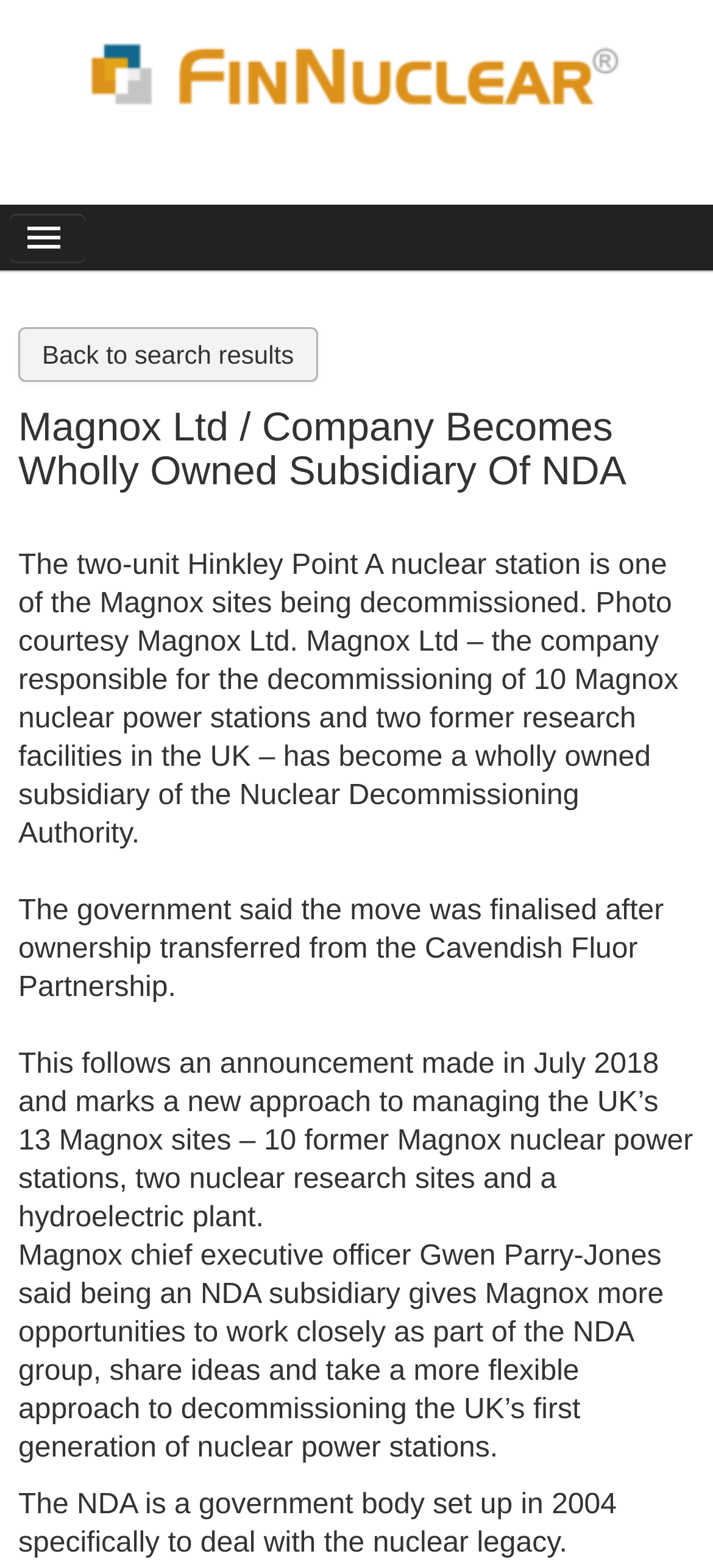What is the company responsible for decommissioning Magnox sites?
Respond to the question with a well-detailed and thorough answer.

According to the webpage, Magnox Ltd is the company responsible for the decommissioning of 10 Magnox nuclear power stations and two former research facilities in the UK, as stated in the StaticText element with bounding box coordinates [0.026, 0.35, 0.952, 0.542]